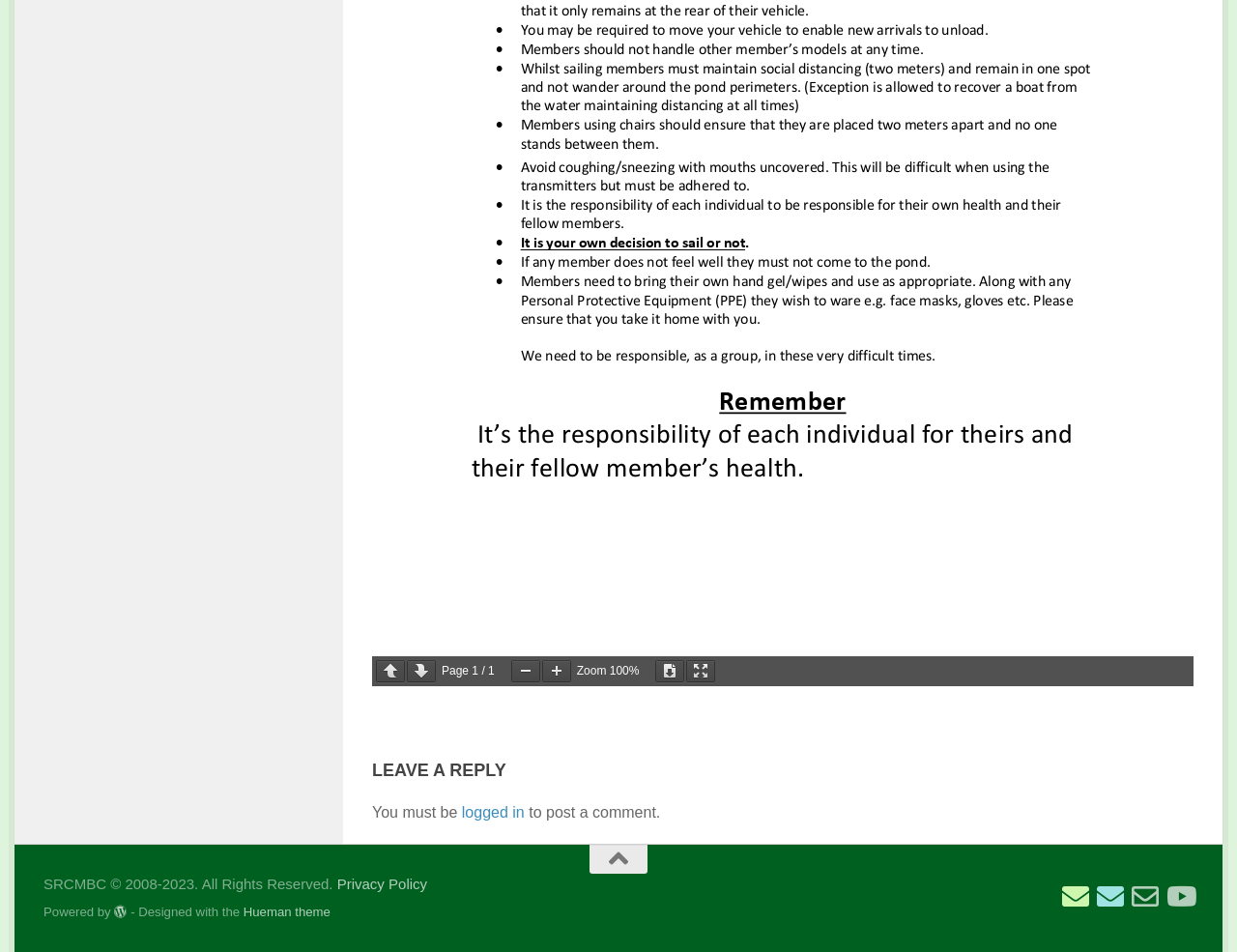Pinpoint the bounding box coordinates of the clickable element needed to complete the instruction: "Click the 'logged in' link". The coordinates should be provided as four float numbers between 0 and 1: [left, top, right, bottom].

[0.373, 0.844, 0.424, 0.862]